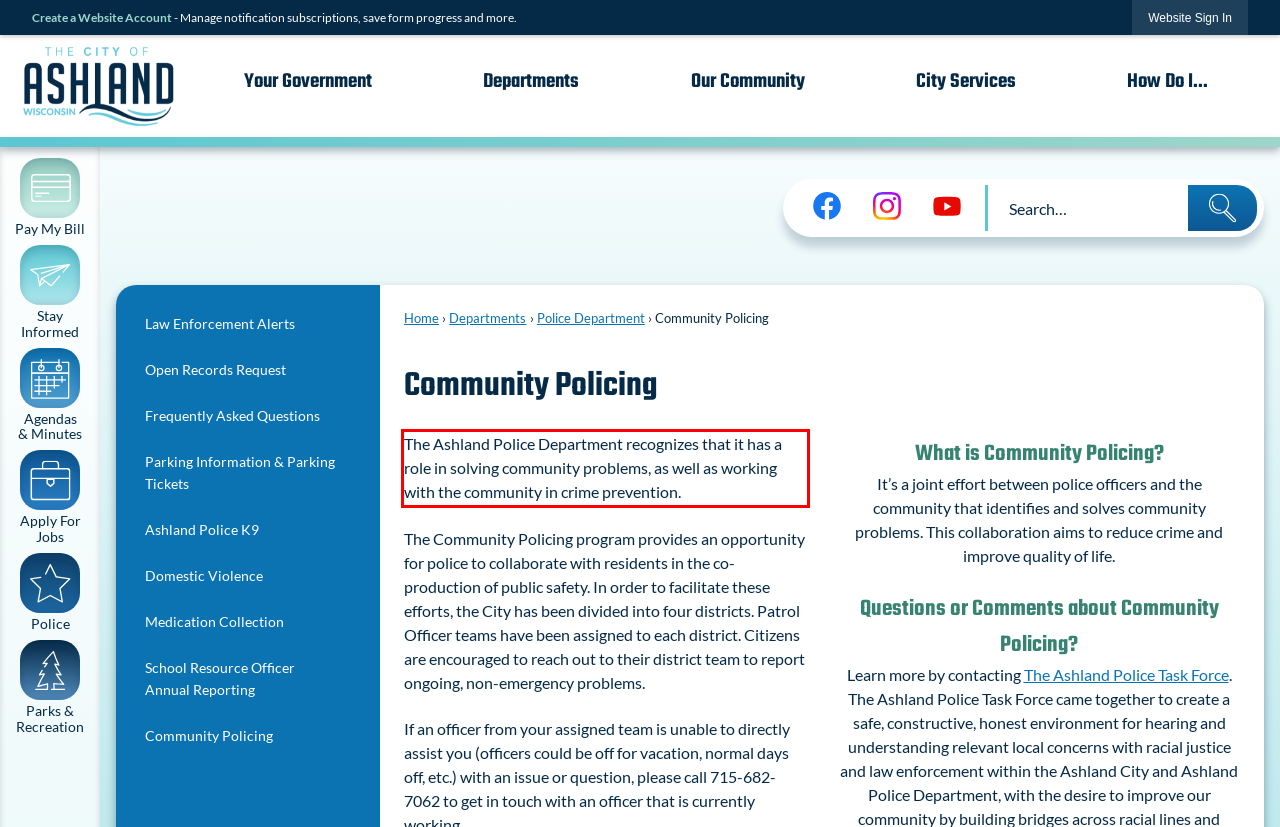Locate the red bounding box in the provided webpage screenshot and use OCR to determine the text content inside it.

The Ashland Police Department recognizes that it has a role in solving community problems, as well as working with the community in crime prevention.